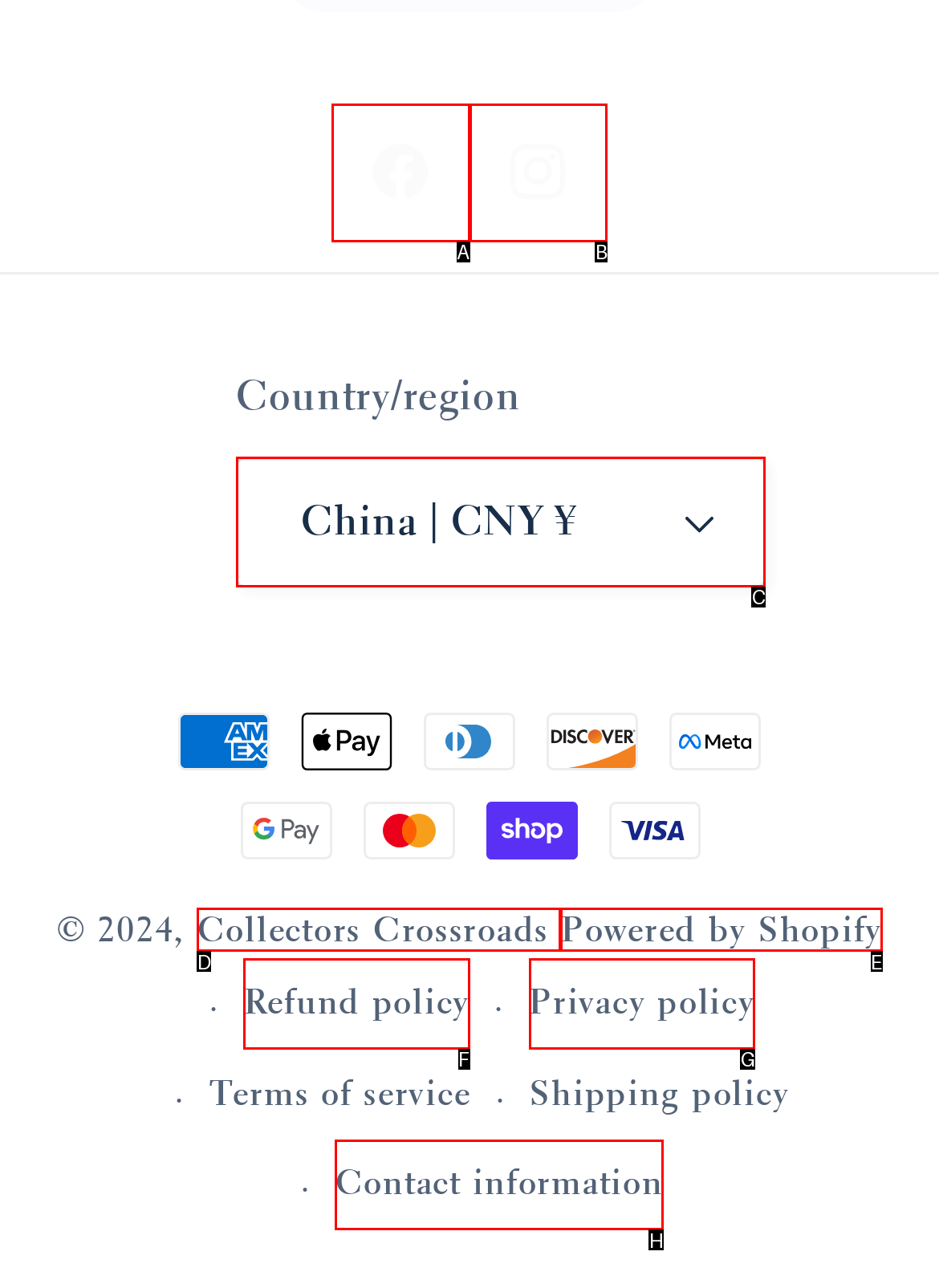From the given choices, identify the element that matches: Powered by Shopify
Answer with the letter of the selected option.

E